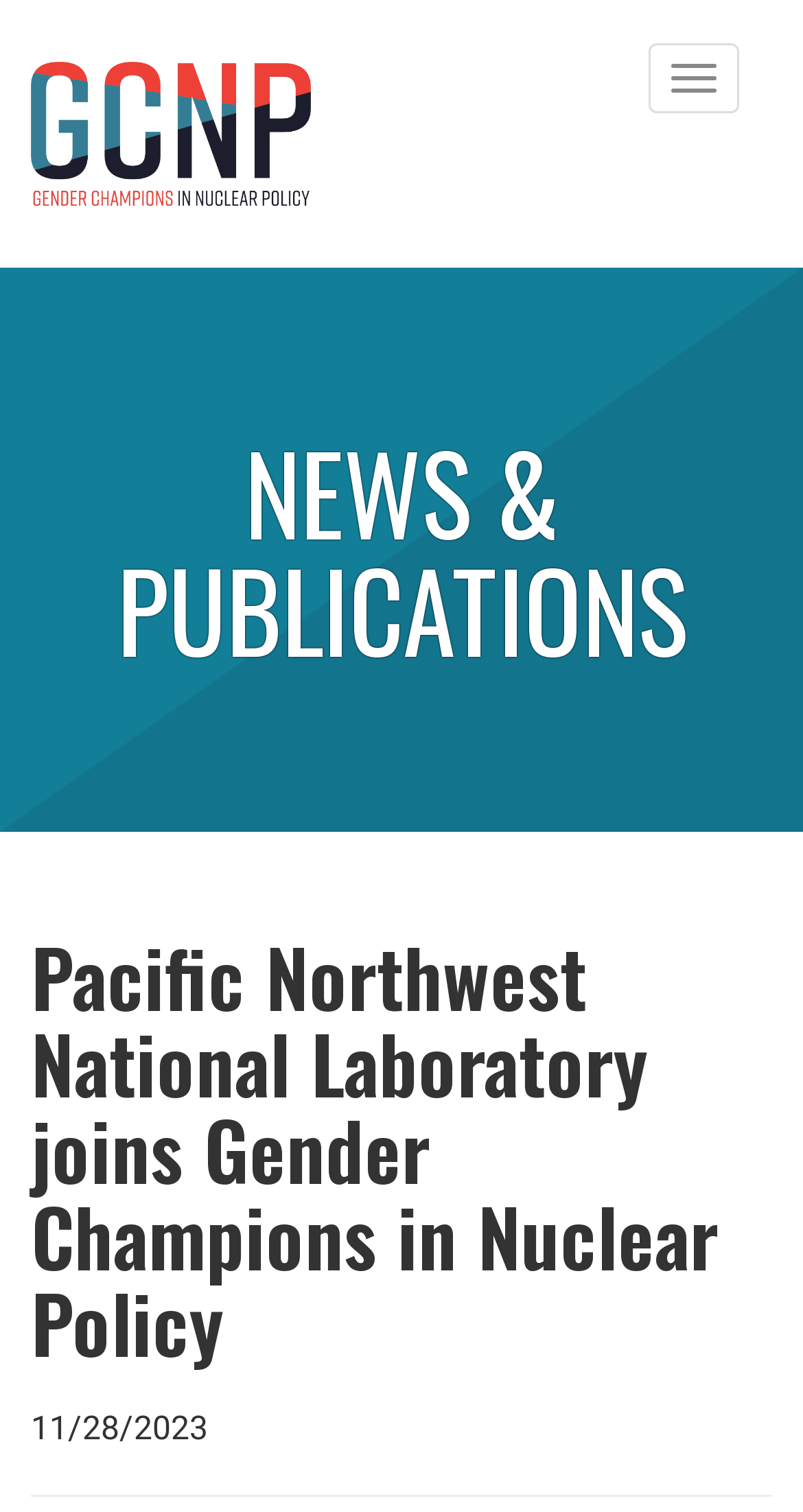From the element description Skip to content, predict the bounding box coordinates of the UI element. The coordinates must be specified in the format (top-left x, top-left y, bottom-right x, bottom-right y) and should be within the 0 to 1 range.

[0.041, 0.083, 0.313, 0.114]